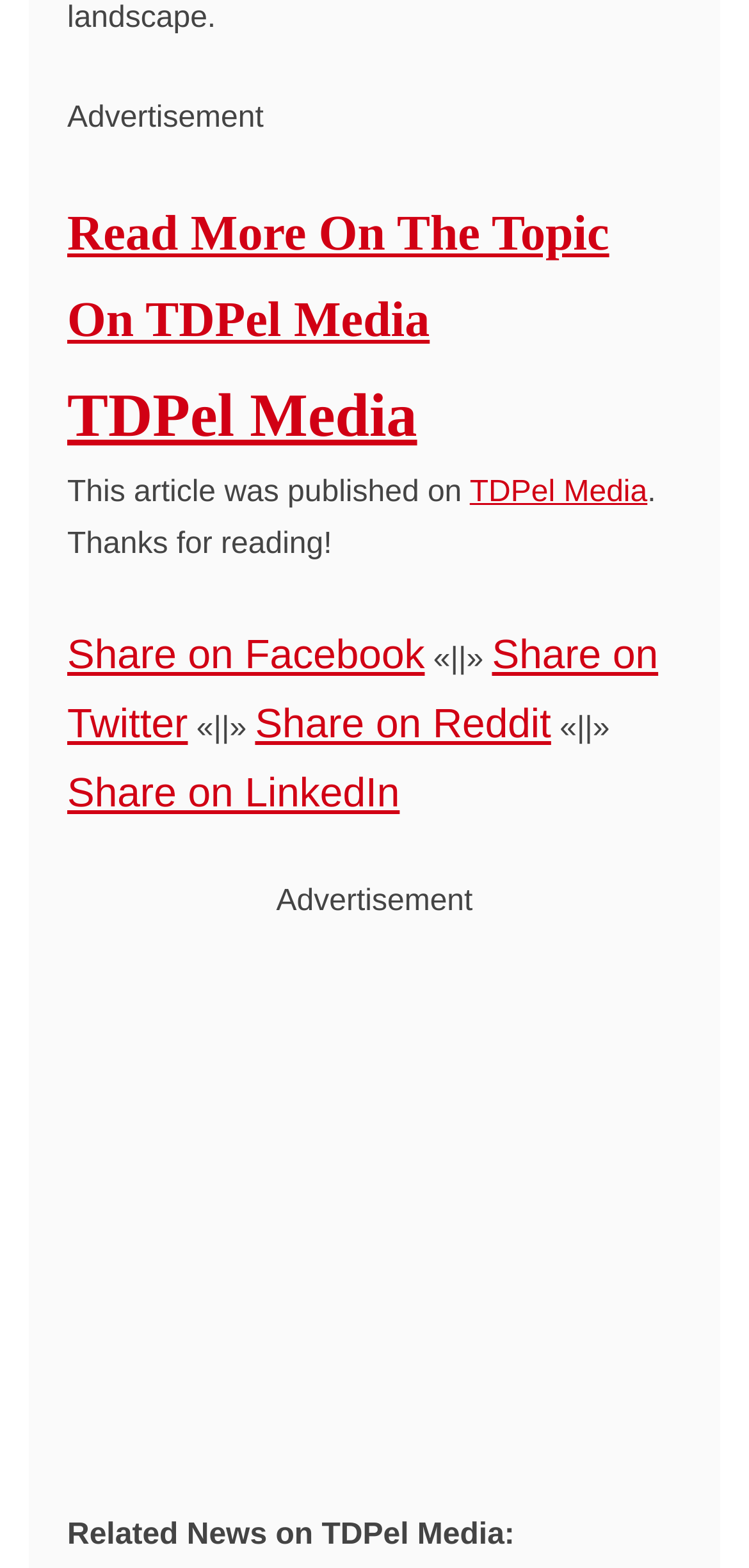Provide a short answer to the following question with just one word or phrase: Who published the article?

TDPel Media